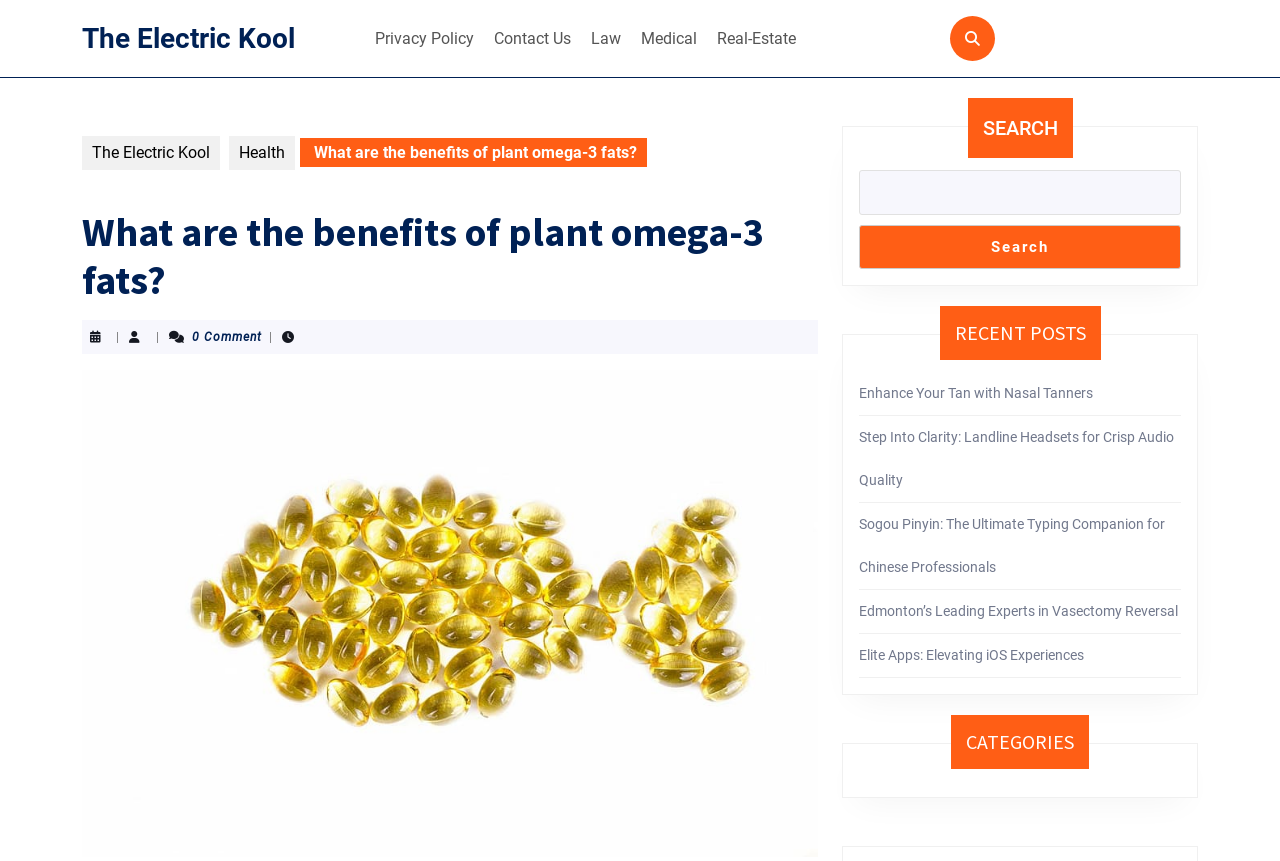Please provide a one-word or phrase answer to the question: 
How many complementary sections are on the webpage?

3